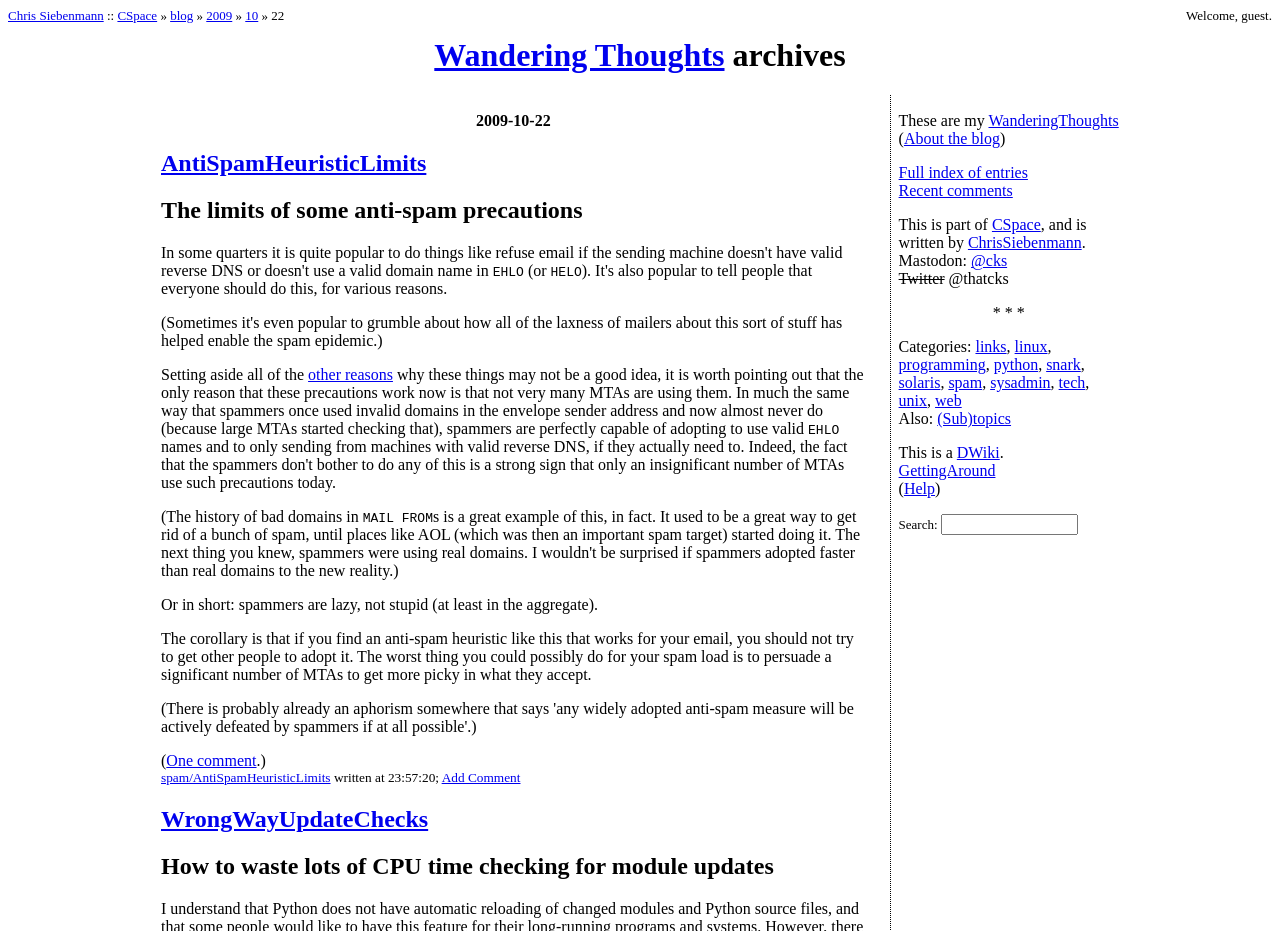Please find the bounding box coordinates of the clickable region needed to complete the following instruction: "Add a comment". The bounding box coordinates must consist of four float numbers between 0 and 1, i.e., [left, top, right, bottom].

[0.345, 0.827, 0.407, 0.843]